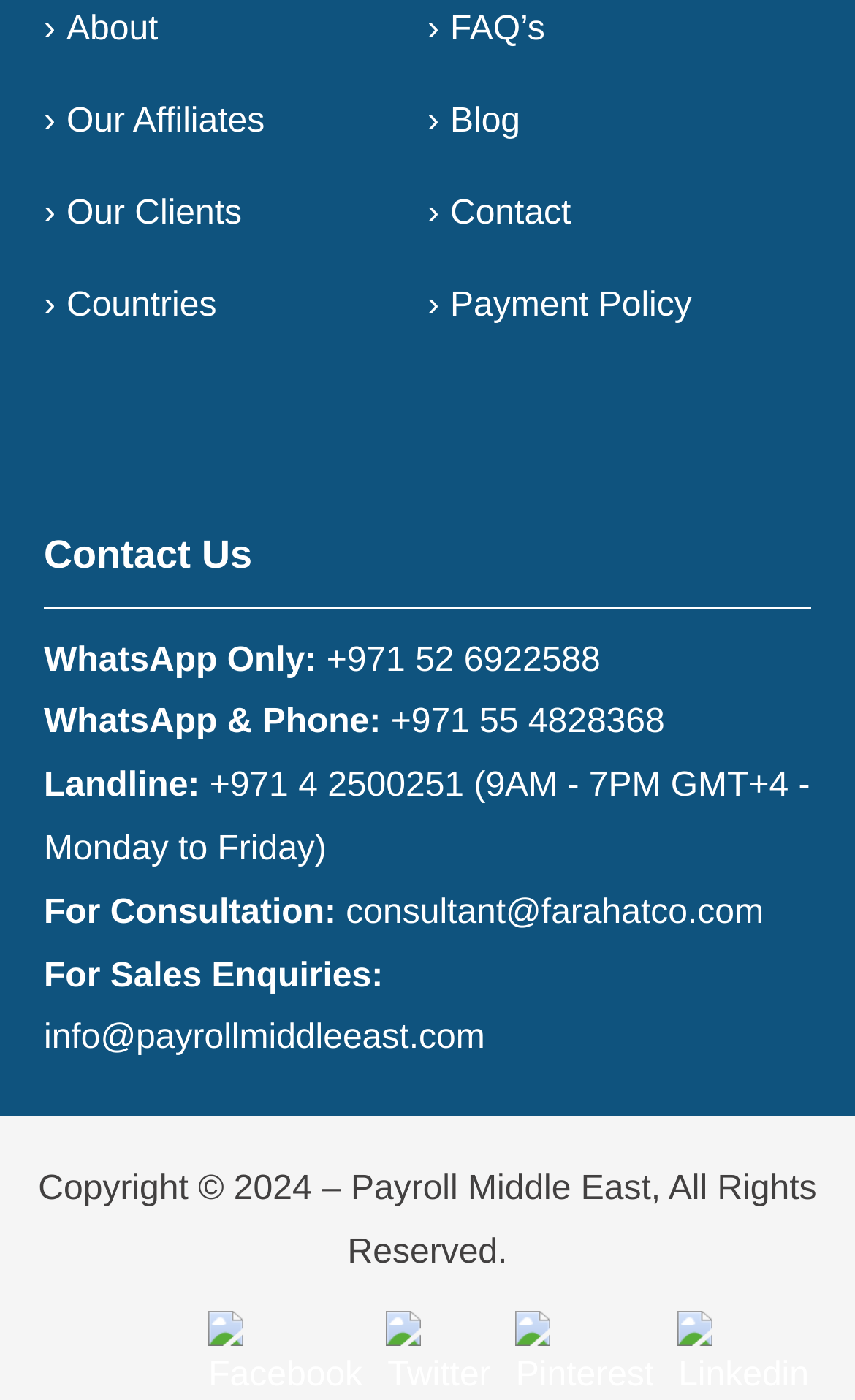Refer to the image and provide a thorough answer to this question:
What is the phone number for WhatsApp only?

I found the phone number for WhatsApp only by looking at the section with the heading 'Contact Us' and finding the text 'WhatsApp Only:' followed by the phone number +971 52 6922588.